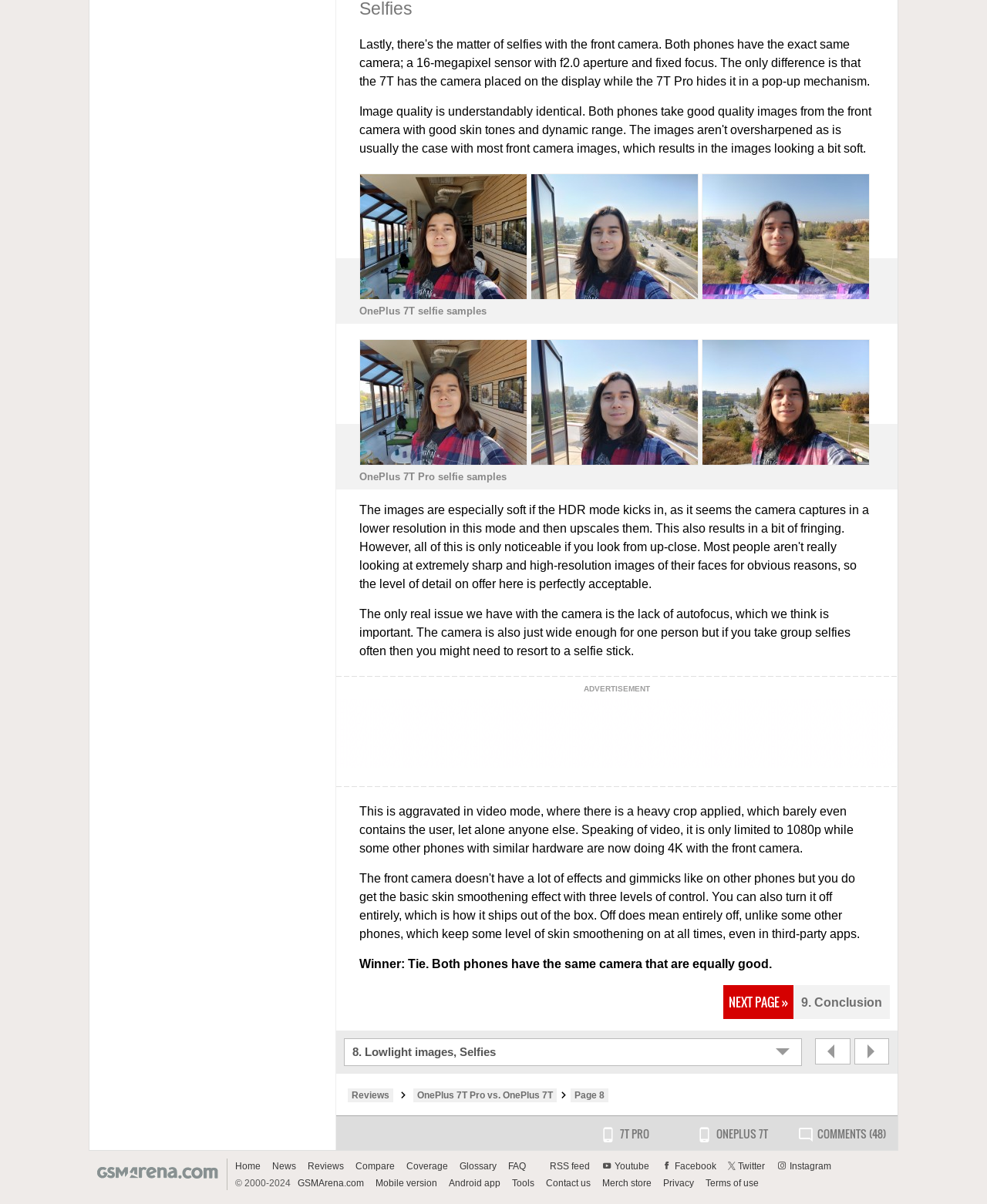Determine the bounding box coordinates for the area you should click to complete the following instruction: "Read the conclusion".

[0.732, 0.826, 0.901, 0.837]